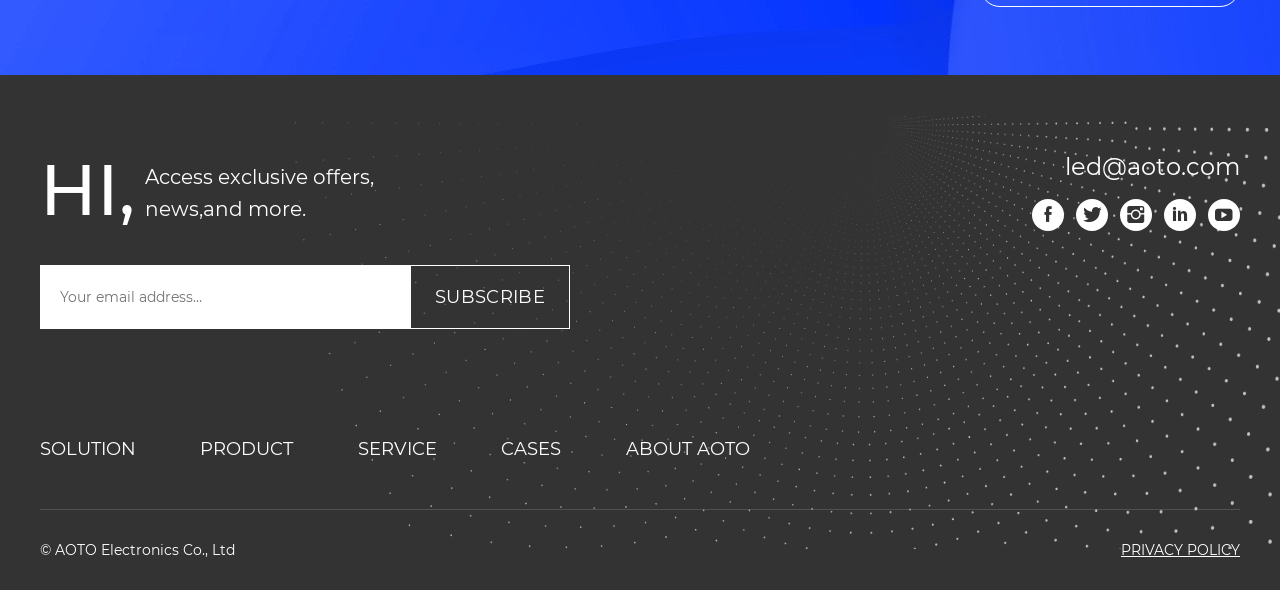Analyze the image and answer the question with as much detail as possible: 
What is the purpose of the 'SUBSCRIBE' button?

The 'SUBSCRIBE' button is located next to a textbox labeled 'Your email address…', suggesting that it is used to submit the email address to receive exclusive offers, news, and more, as mentioned in the nearby text.